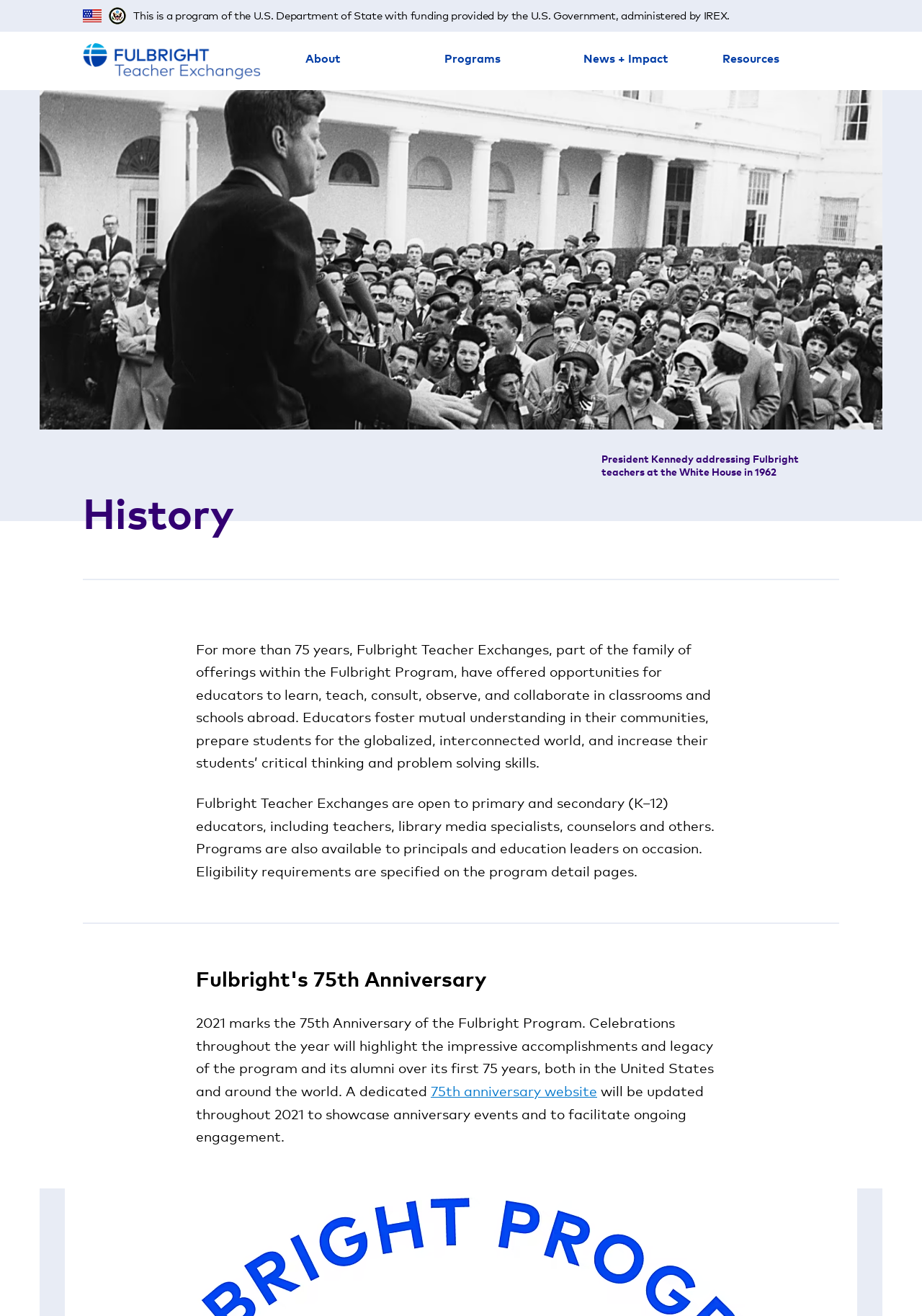Show the bounding box coordinates for the HTML element as described: "Resources".

[0.784, 0.039, 0.91, 0.056]